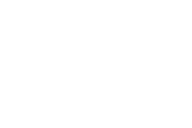Give a detailed account of the visual content in the image.

The image features a simple, bold design representing a tobacco product brand, likely corresponding to the "CROP KINGZ - TOBACCO INSPIRED WRAPS." This brand is advertised as providing premium tobacco wraps made in America, emphasizing a self-sealing glue strip for convenience and ease of use. The image is likely used in the context of promoting the product on an e-commerce platform, where attractive visuals play a crucial role in enticing customers. The brand conveys a message of quality and reliability, suitable for individuals seeking high-quality rolling materials for their smoking needs.